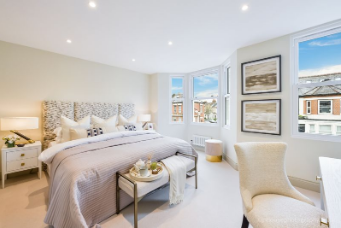What is the material of the side table?
Using the image, respond with a single word or phrase.

Gold